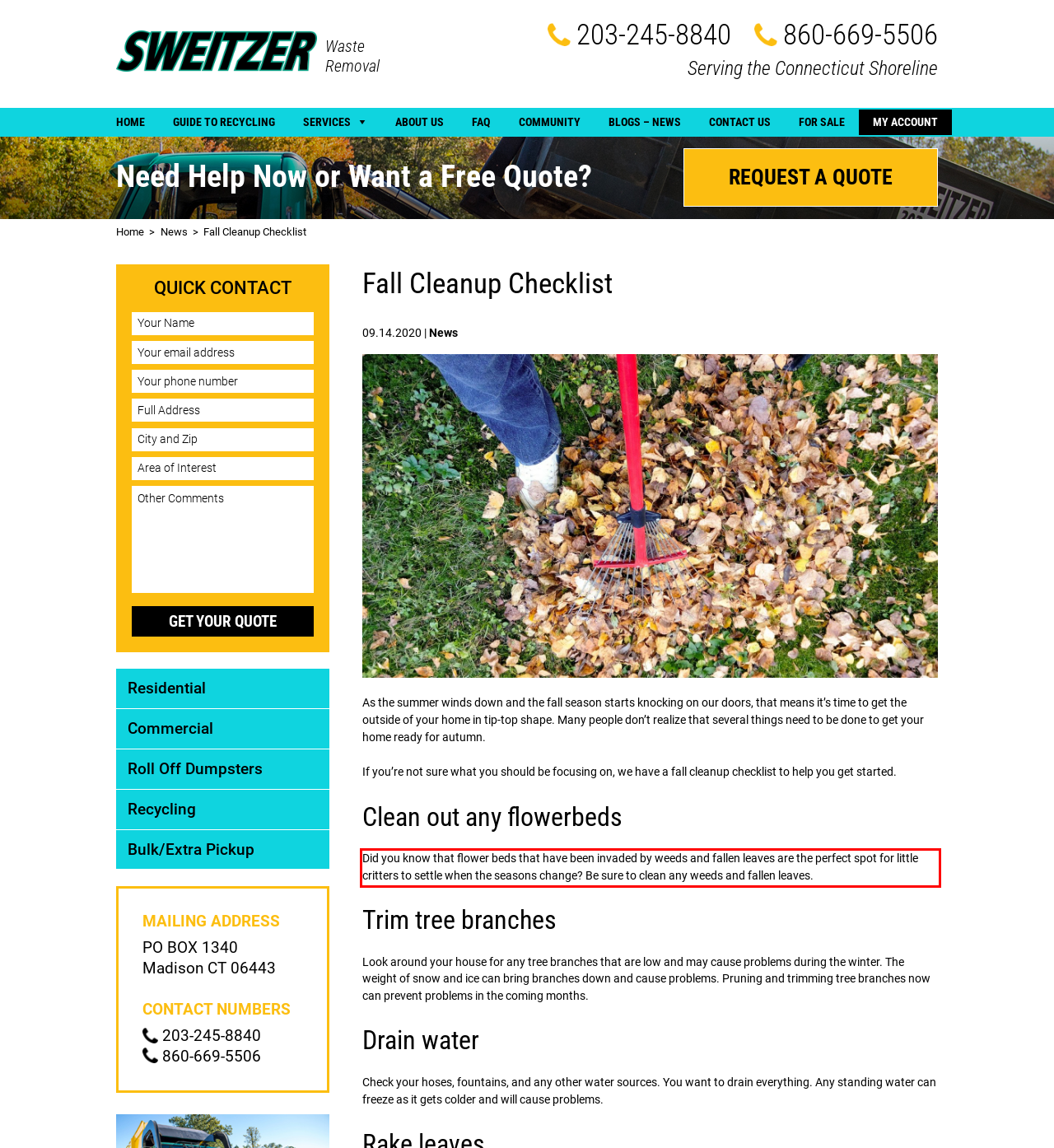Given a screenshot of a webpage containing a red bounding box, perform OCR on the text within this red bounding box and provide the text content.

Did you know that flower beds that have been invaded by weeds and fallen leaves are the perfect spot for little critters to settle when the seasons change? Be sure to clean any weeds and fallen leaves.